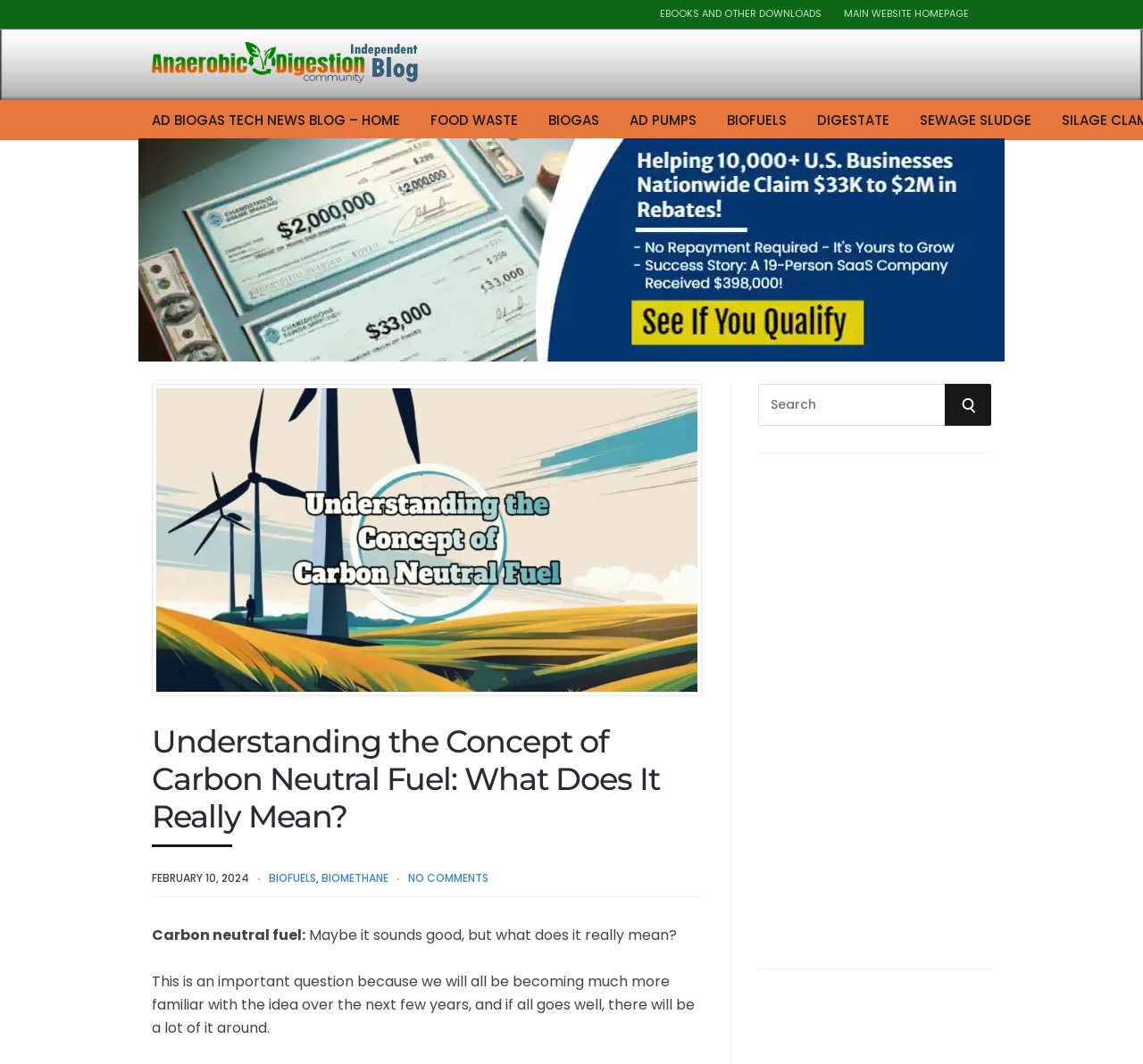How many images are there on the page?
Please ensure your answer to the question is detailed and covers all necessary aspects.

There are three images on the page: the logo image, the featured image, and the ERTG Claims Service Banner image, which can be identified by their bounding box coordinates and OCR text.